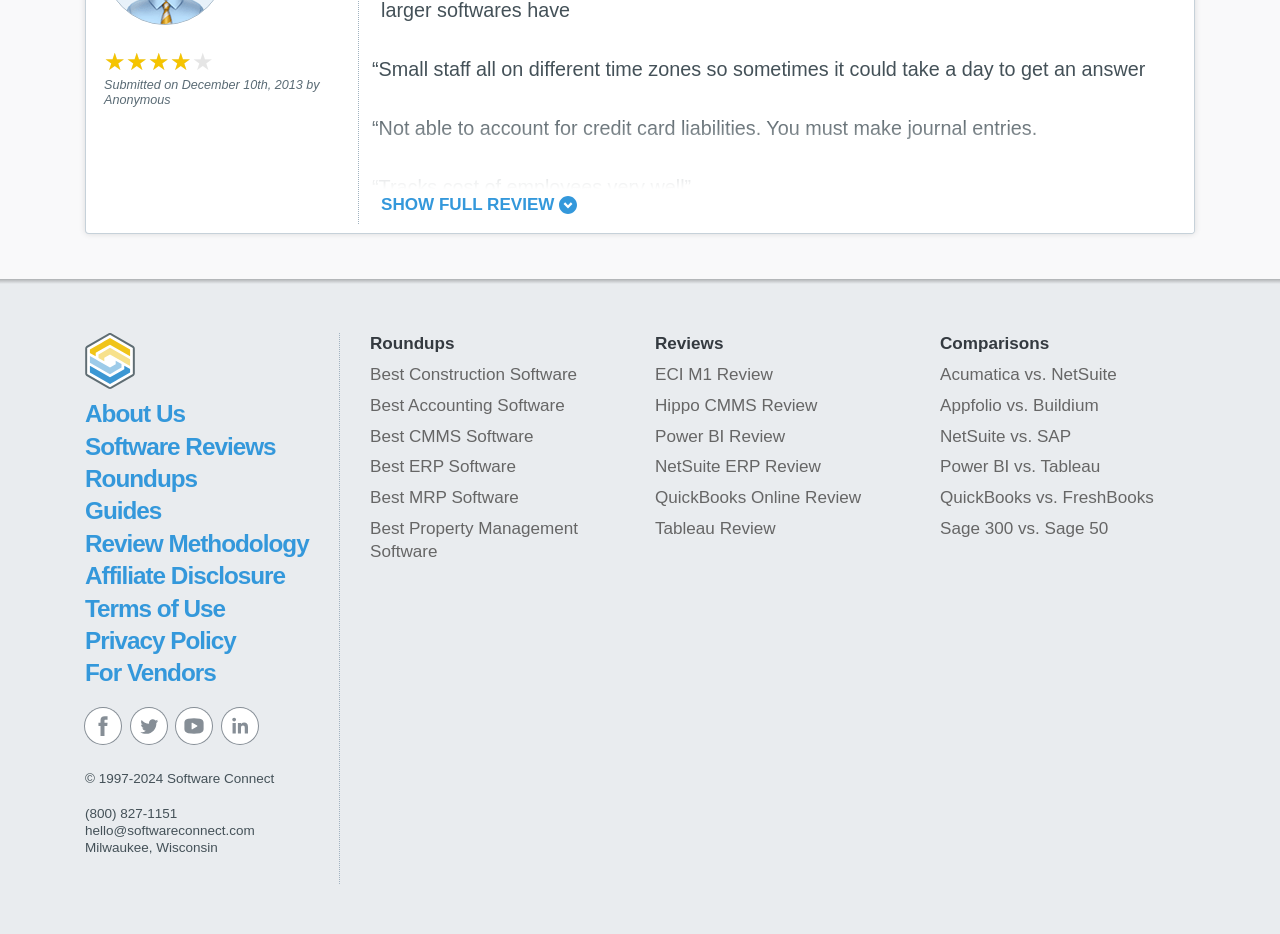Highlight the bounding box of the UI element that corresponds to this description: "Roundups".

[0.066, 0.498, 0.154, 0.527]